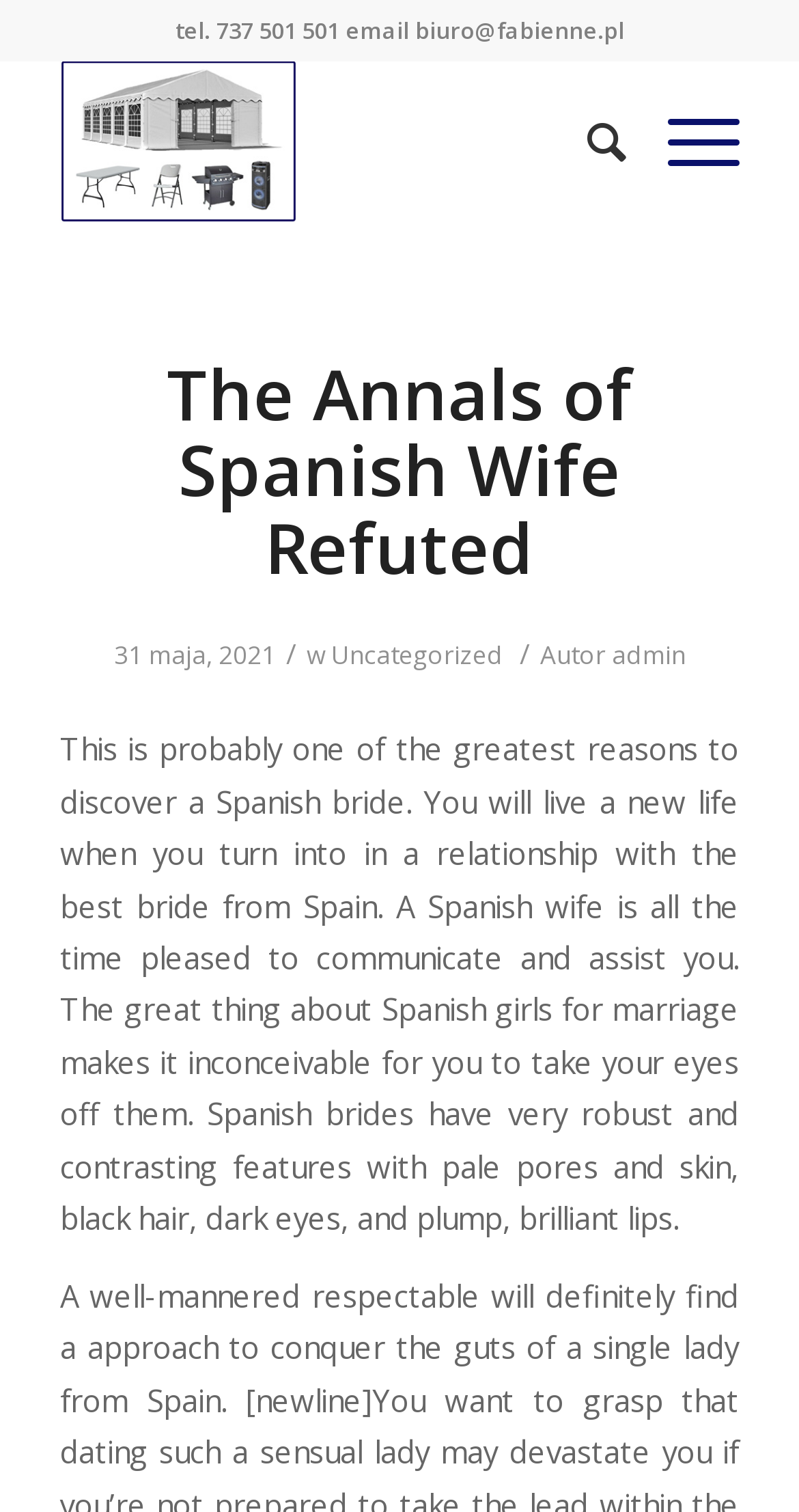Provide a thorough summary of the webpage.

The webpage is about "The Annals of Spanish Wife Refuted". At the top, there is a contact information section with a phone number and email address. Below it, there is a table with three links, one of which is labeled "Szukaj". 

The main content area is headed by a title "The Annals of Spanish Wife Refuted" which is also a link. Below the title, there is a timestamp showing the date "31 maja, 2021". Next to the timestamp, there is a category label "Uncategorized" which is also a link. The author's name "admin" is displayed as a link on the right side of the category label.

The main article starts below the title and category information. The text describes the characteristics of Spanish brides, highlighting their beauty and strong features. It also mentions their pleasant communication style and willingness to assist their partners. The article is quite lengthy and occupies most of the webpage's content area.